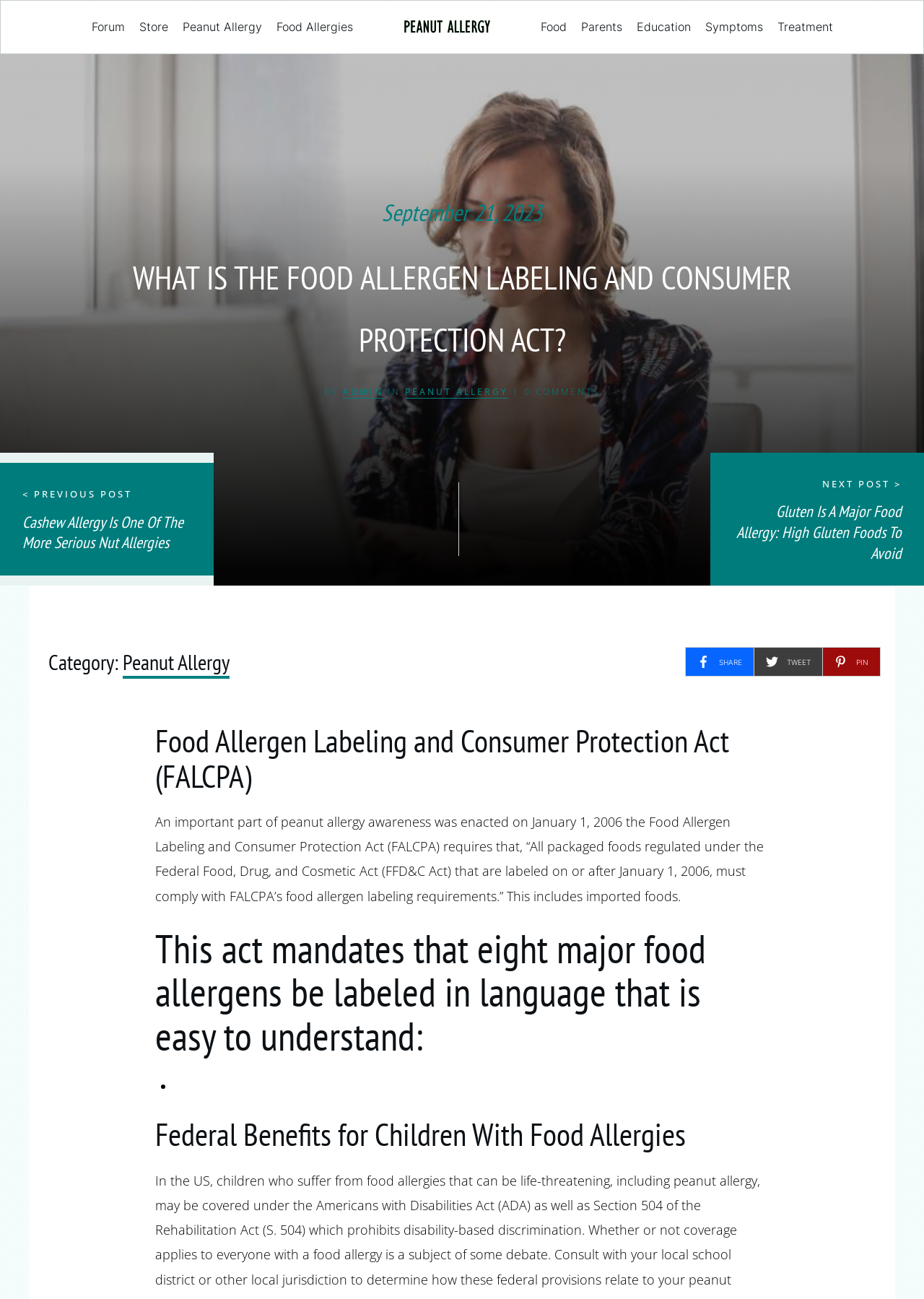Find and provide the bounding box coordinates for the UI element described with: "Pin 0".

[0.903, 0.505, 0.94, 0.514]